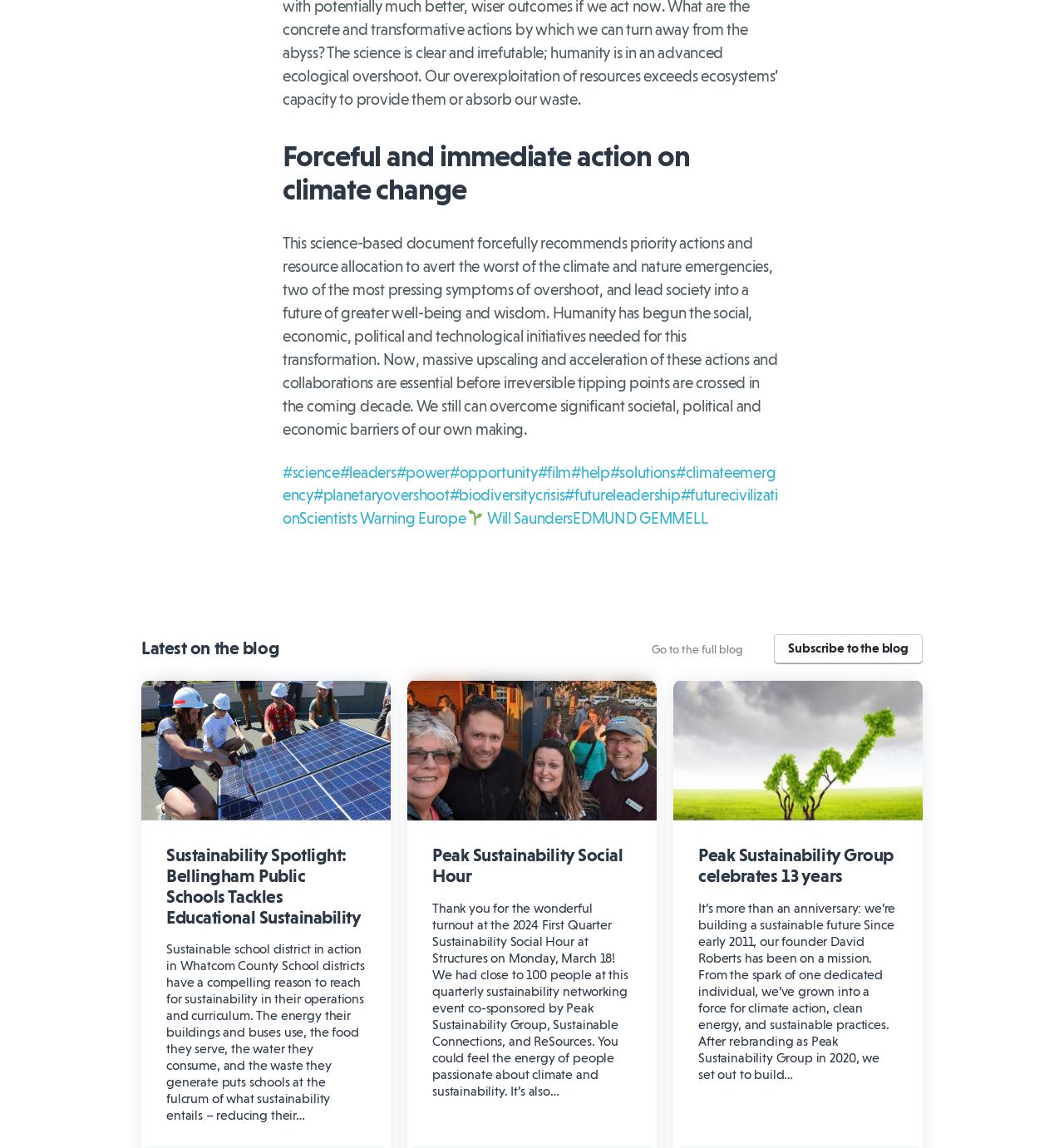Please determine the bounding box coordinates of the clickable area required to carry out the following instruction: "View the Sustainability Spotlight on Bellingham Public Schools". The coordinates must be four float numbers between 0 and 1, represented as [left, top, right, bottom].

[0.156, 0.736, 0.344, 0.808]